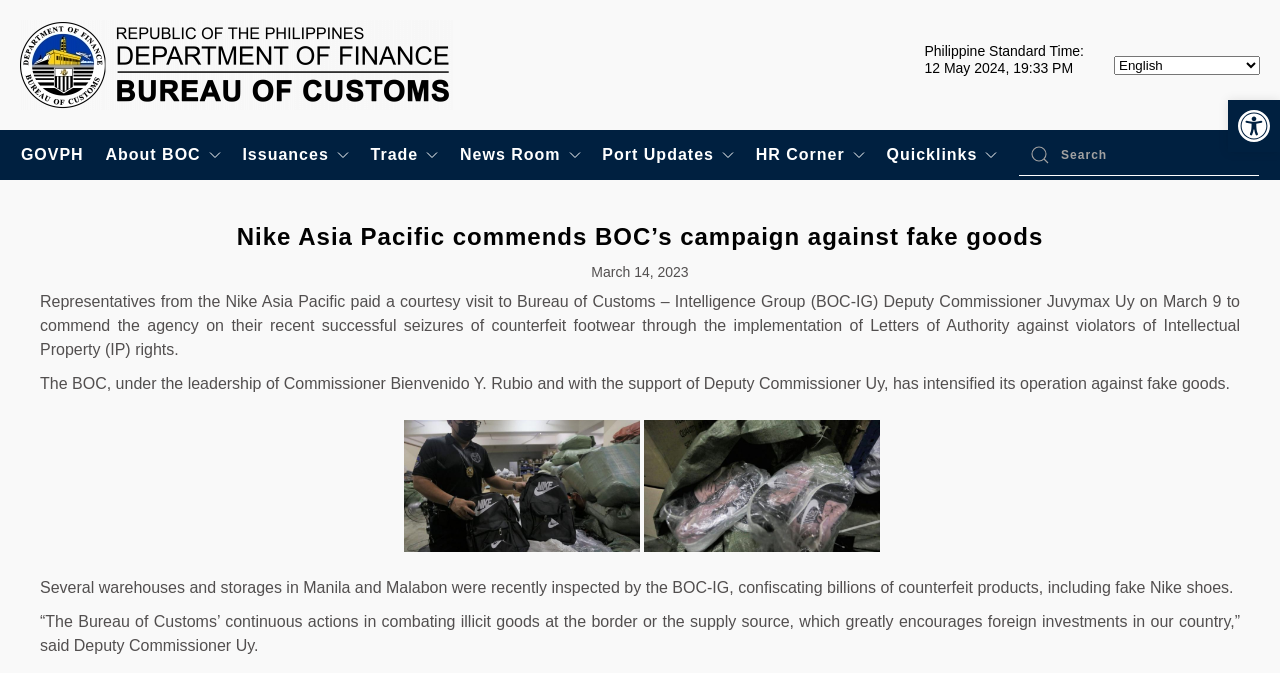What is the name of the Deputy Commissioner?
Please analyze the image and answer the question with as much detail as possible.

I found the name of the Deputy Commissioner by reading the StaticText element with the text 'Representatives from the Nike Asia Pacific paid a courtesy visit to Bureau of Customs – Intelligence Group (BOC-IG) Deputy Commissioner Juvymax Uy on March 9...' which is located in the main content area of the webpage.